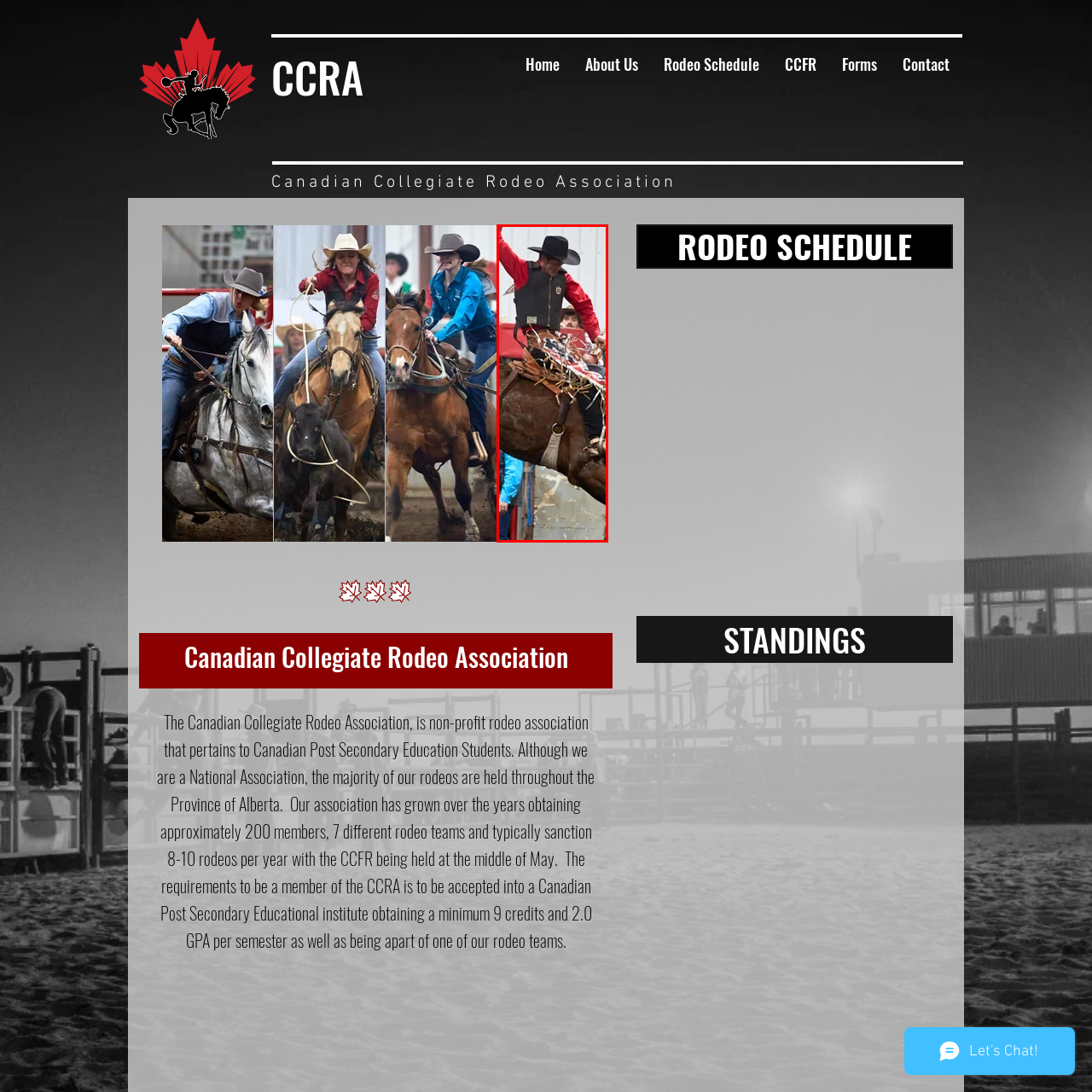What organization celebrates the culture of rodeo sports?
Review the image marked by the red bounding box and deliver a detailed response to the question.

The setting of the image is typical of a rodeo, reflecting the vibrant culture of rodeo sports celebrated by the Canadian Collegiate Rodeo Association, which suggests that the event is affiliated with this organization.